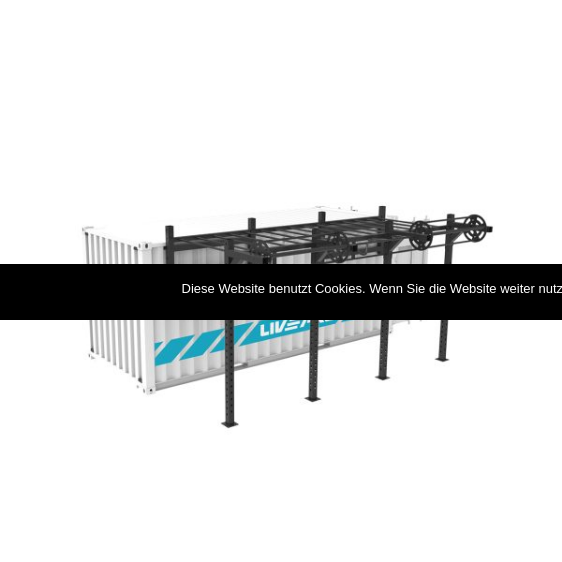What is the purpose of the TRAINING BOX LP6022?
Can you offer a detailed and complete answer to this question?

The TRAINING BOX LP6022 is designed to provide a modern and functional space for fitness enthusiasts, combining the elements of a gym and a portable training center, which implies that its purpose is for indoor and outdoor training.